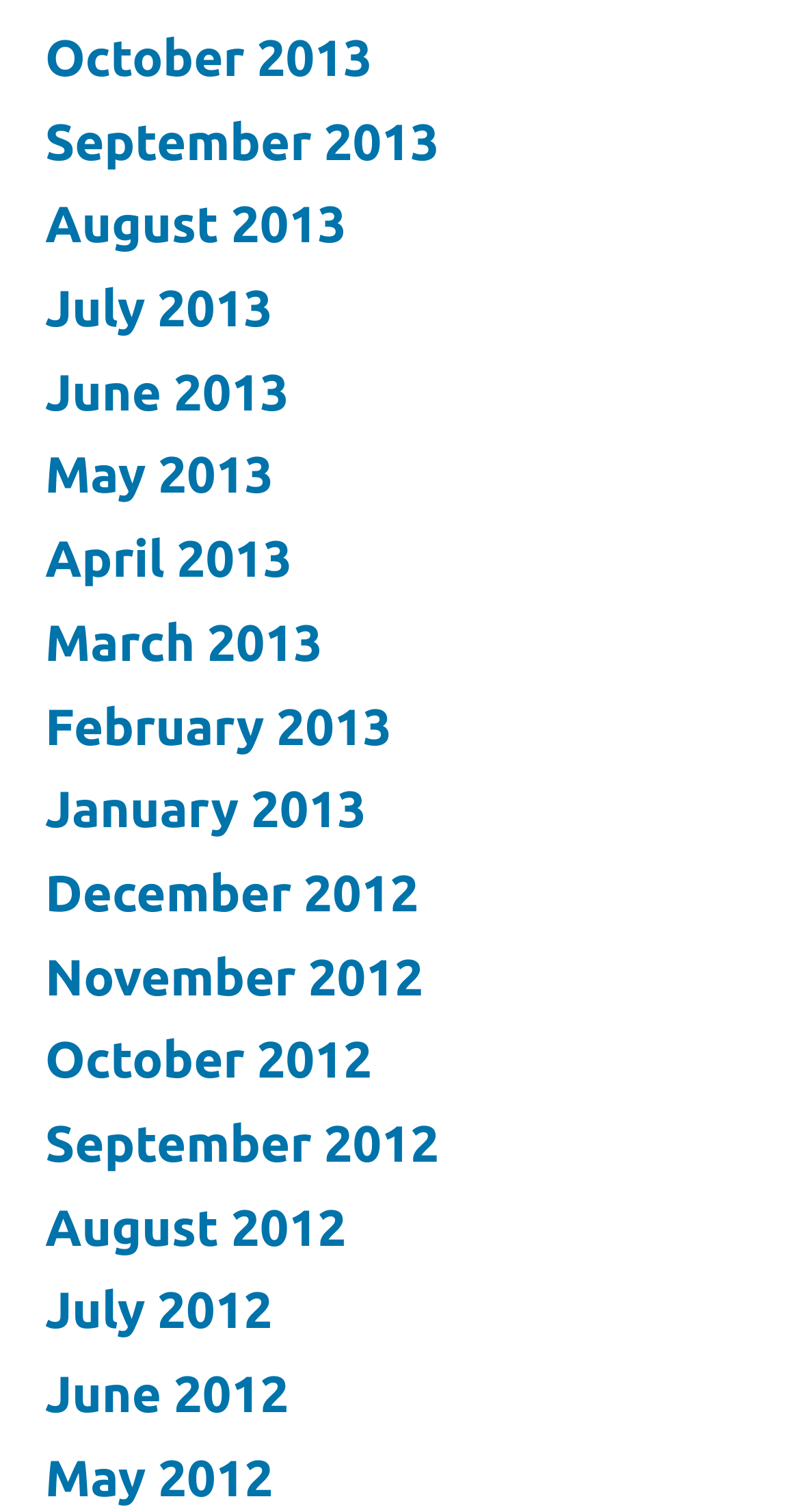What is the earliest month listed?
Using the visual information from the image, give a one-word or short-phrase answer.

December 2012